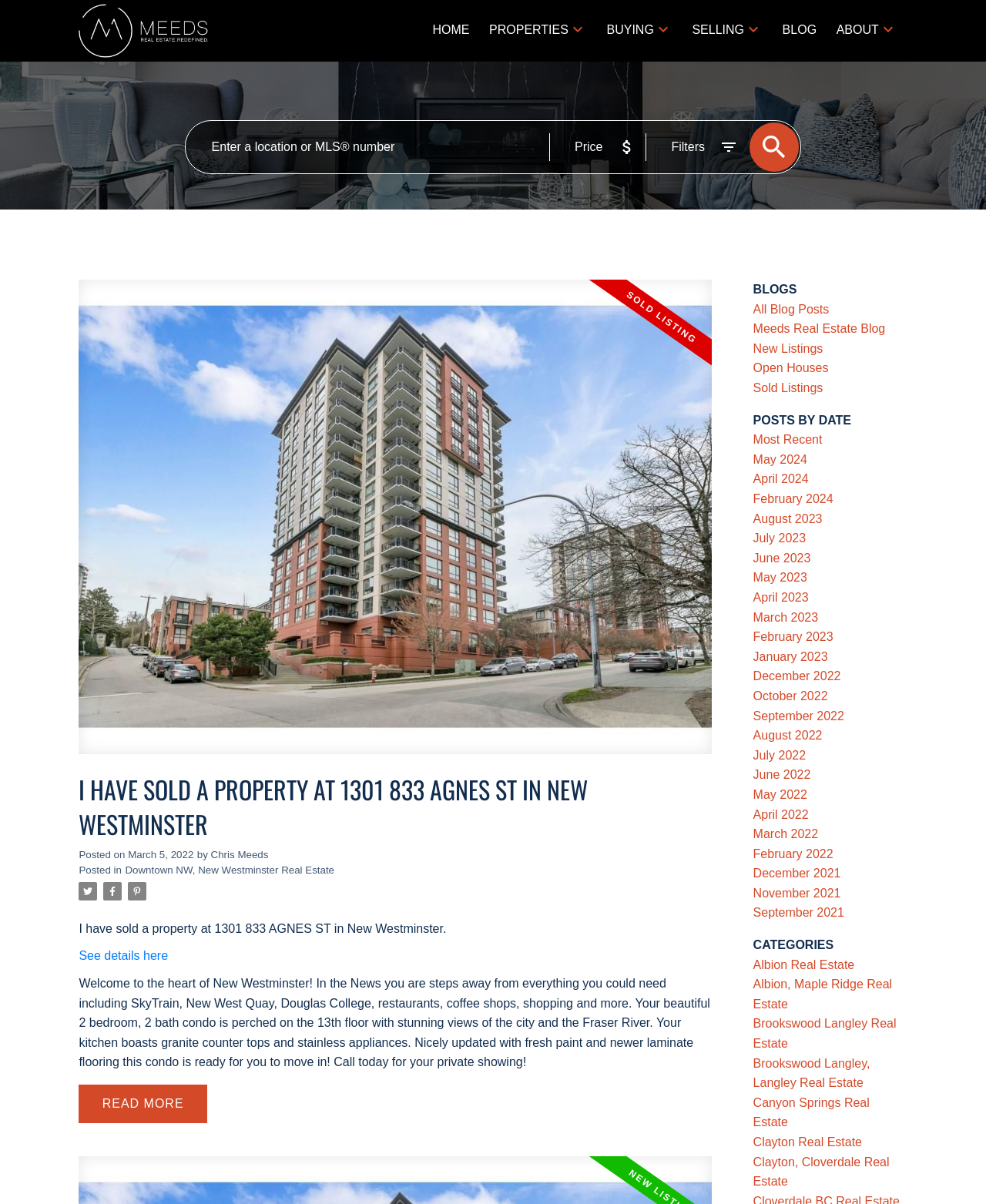What is the type of property mentioned in the blog post?
Using the information from the image, give a concise answer in one word or a short phrase.

Condo